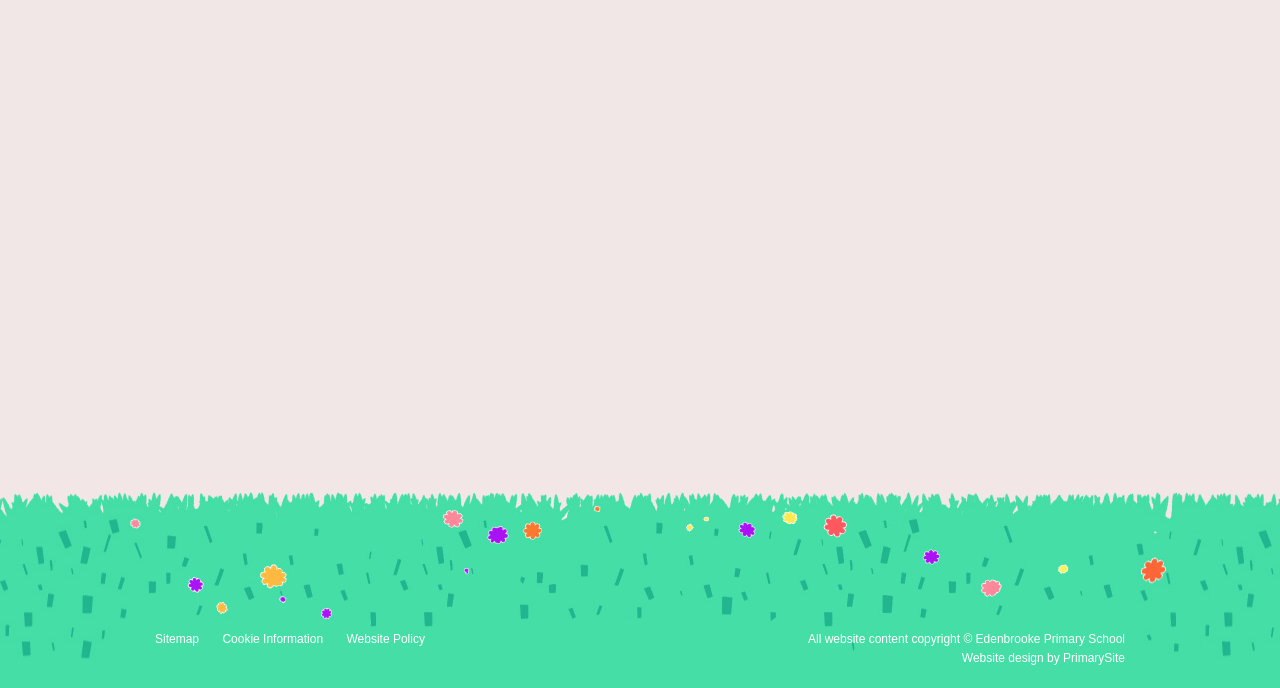Using the description "Sitemap", locate and provide the bounding box of the UI element.

[0.121, 0.918, 0.155, 0.938]